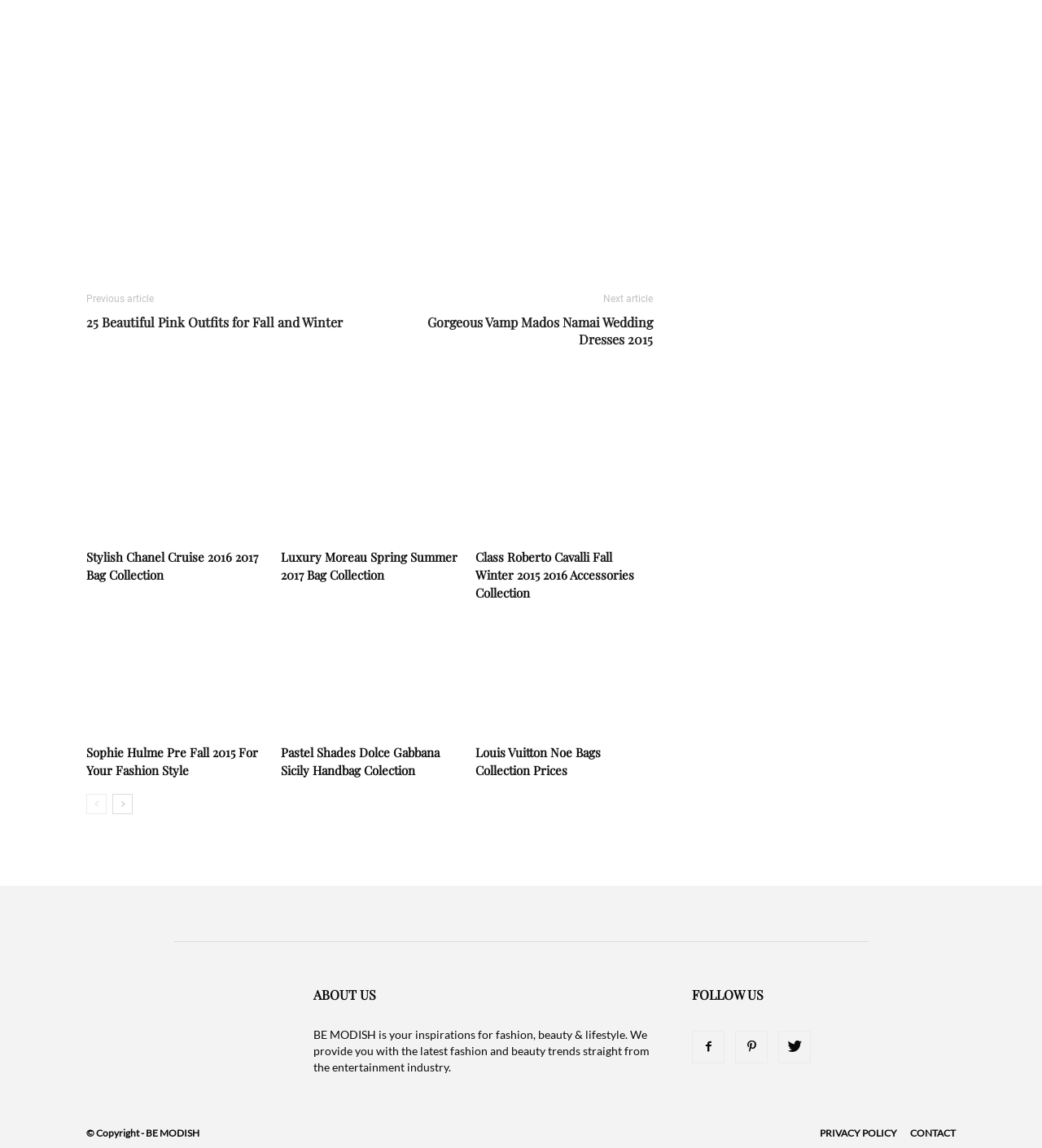Identify the bounding box coordinates necessary to click and complete the given instruction: "Follow BE MODISH on social media".

[0.664, 0.898, 0.695, 0.927]